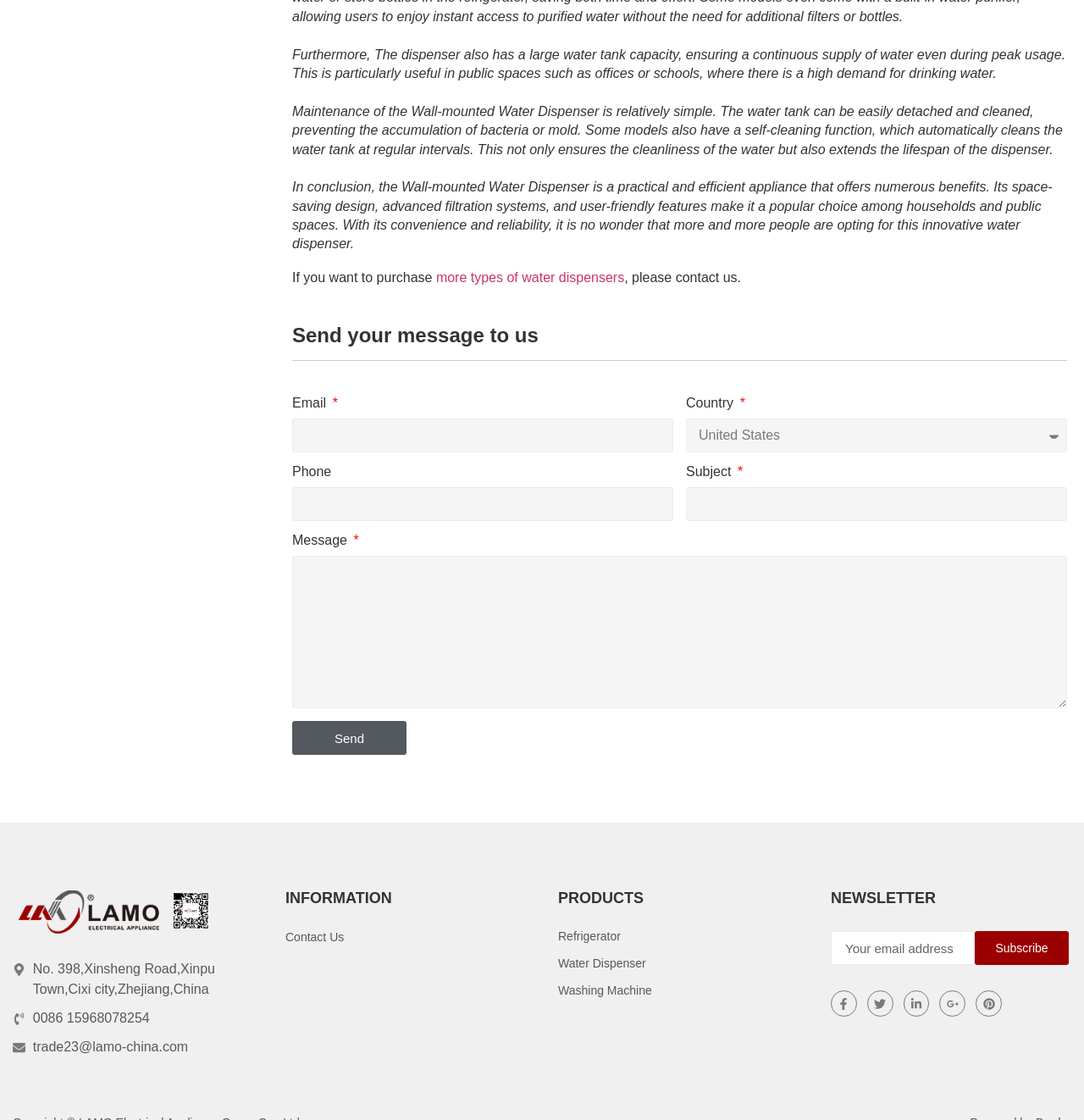What is the benefit of the Wall-mounted Water Dispenser's large water tank capacity?
Give a comprehensive and detailed explanation for the question.

According to the text, the large water tank capacity of the Wall-mounted Water Dispenser ensures a continuous supply of water even during peak usage, which is particularly useful in public spaces such as offices or schools.